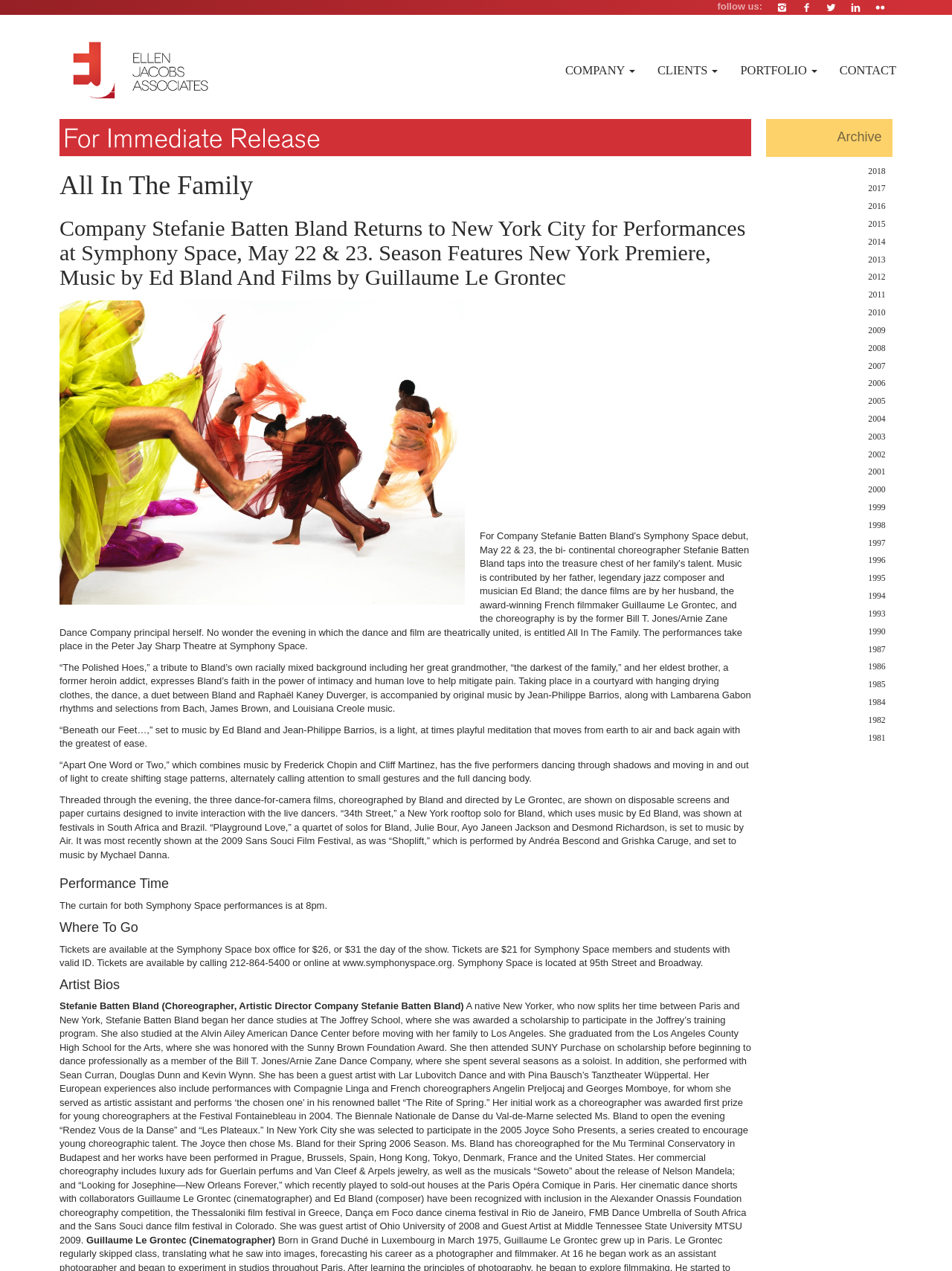Please find the bounding box coordinates of the element that you should click to achieve the following instruction: "check the performance time". The coordinates should be presented as four float numbers between 0 and 1: [left, top, right, bottom].

[0.062, 0.69, 0.789, 0.702]